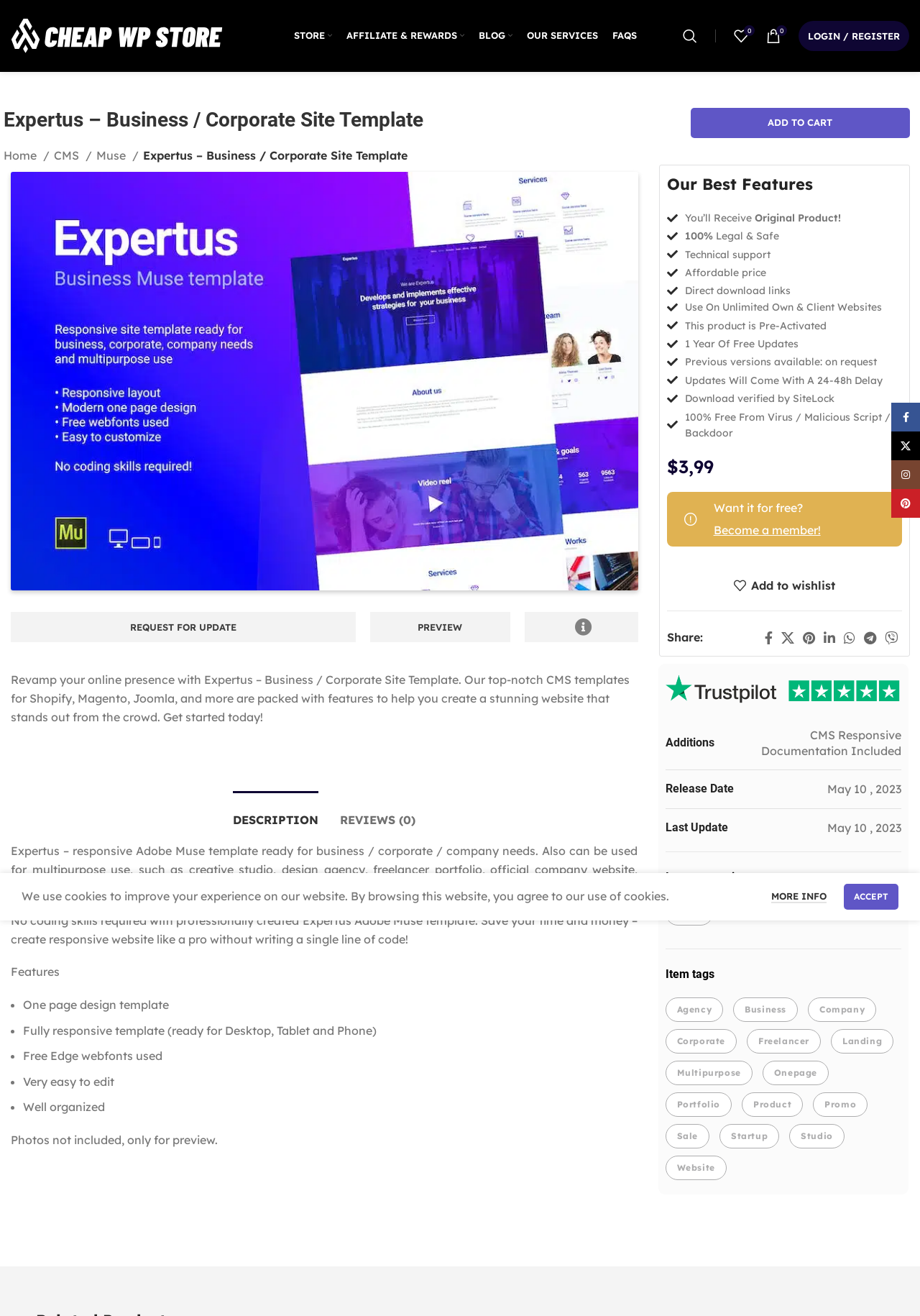Generate the main heading text from the webpage.

Expertus – Business / Corporate Site Template